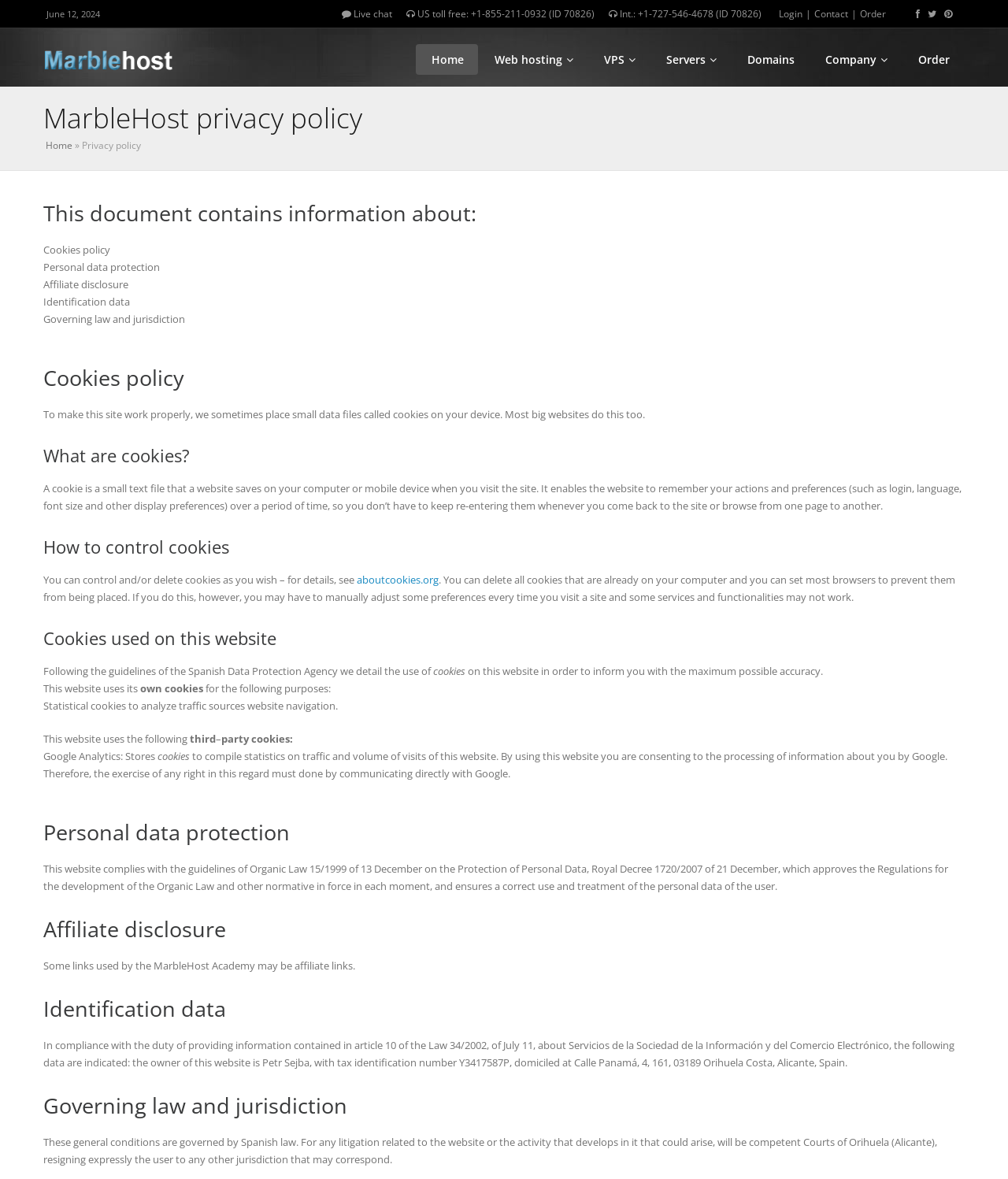Find the bounding box coordinates of the element's region that should be clicked in order to follow the given instruction: "Click Order". The coordinates should consist of four float numbers between 0 and 1, i.e., [left, top, right, bottom].

[0.853, 0.0, 0.879, 0.023]